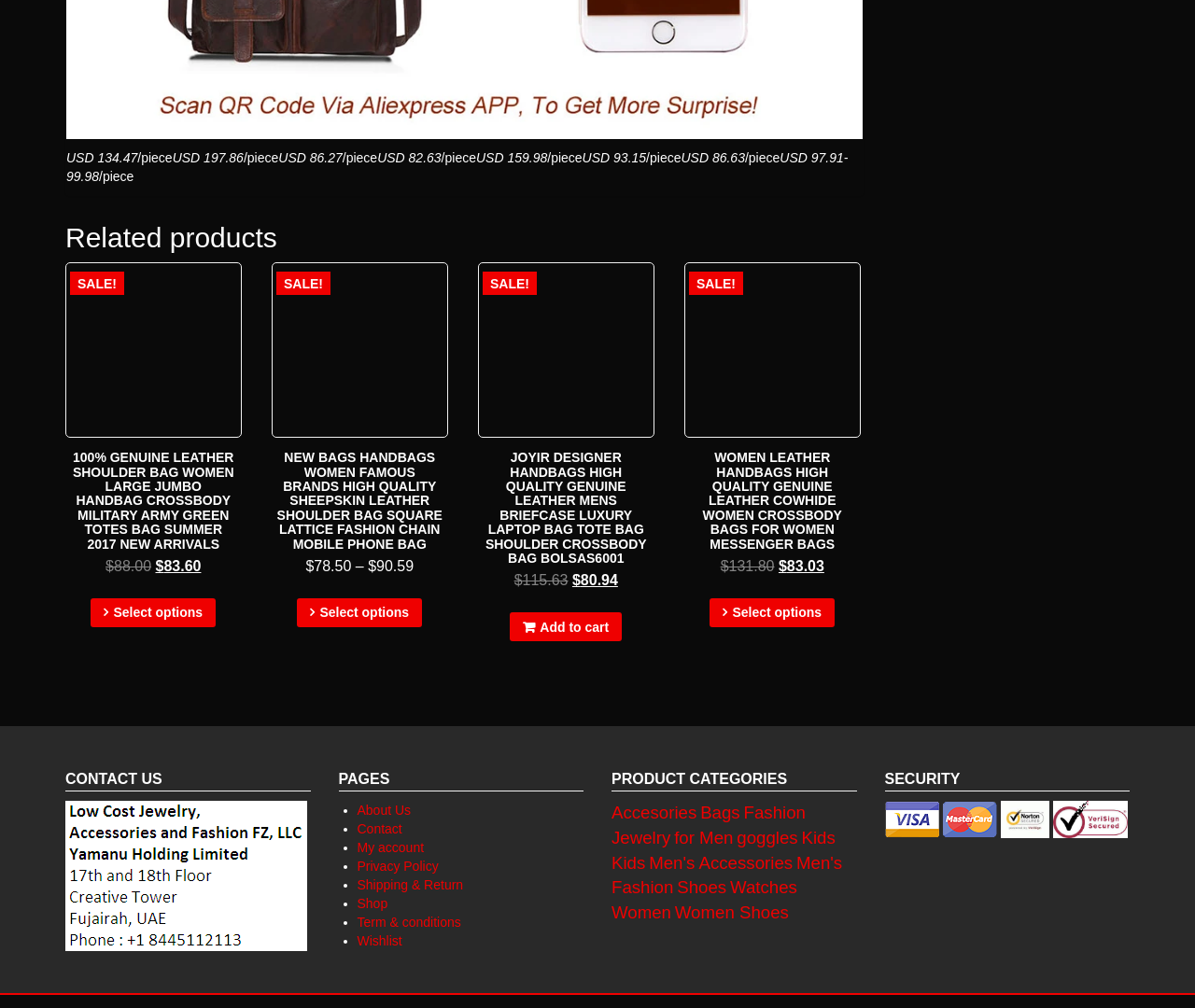Identify the bounding box coordinates of the element that should be clicked to fulfill this task: "Add JOYIR Designer Handbags High Quality Genuine Leather Mens Briefcase Luxury Laptop Bag Tote Bag Shoulder Crossbody Bag Bolsas6001 to cart". The coordinates should be provided as four float numbers between 0 and 1, i.e., [left, top, right, bottom].

[0.427, 0.608, 0.52, 0.637]